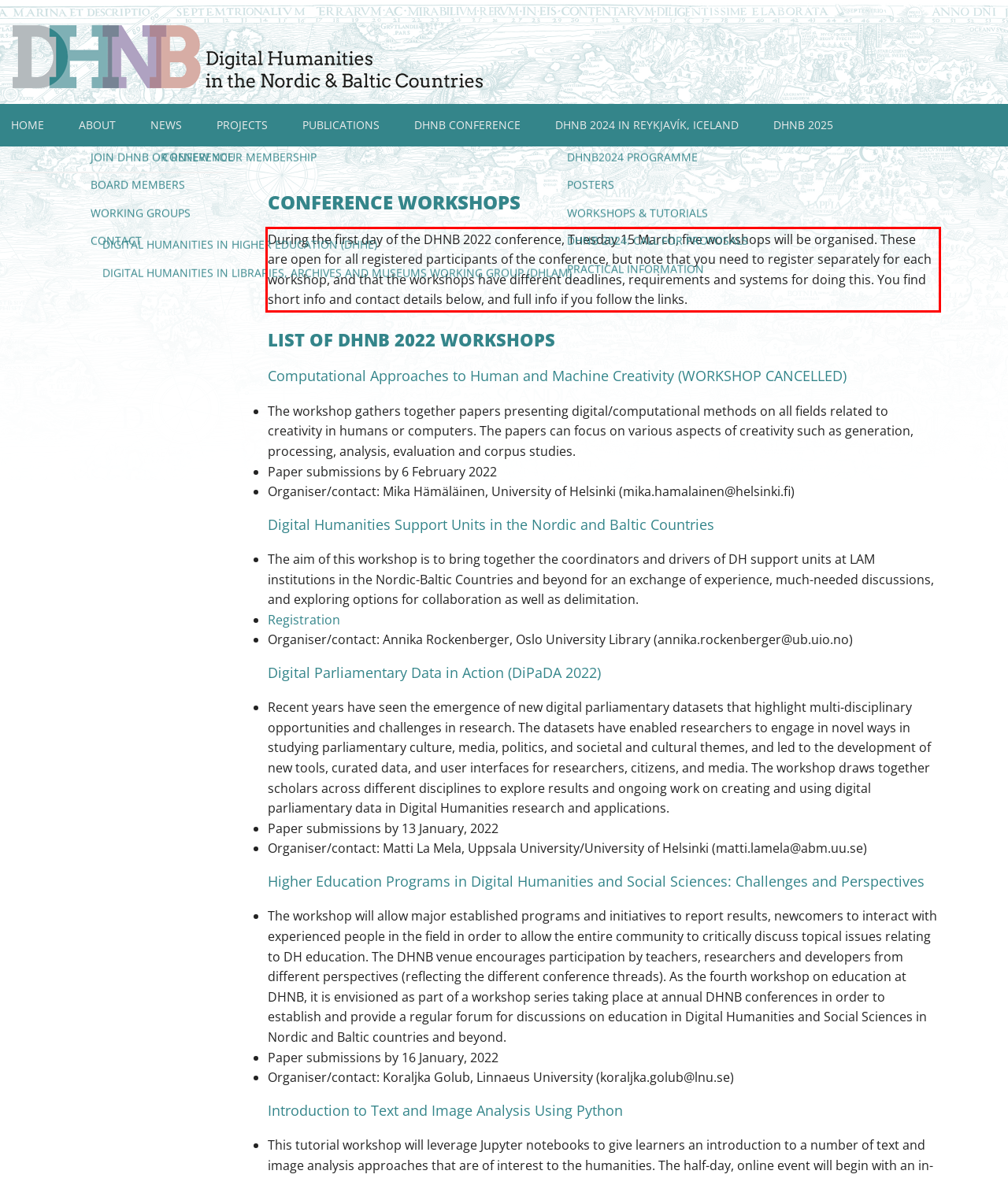Identify the red bounding box in the webpage screenshot and perform OCR to generate the text content enclosed.

During the first day of the DHNB 2022 conference, Tuesday 15 March, five workshops will be organised. These are open for all registered participants of the conference, but note that you need to register separately for each workshop, and that the workshops have different deadlines, requirements and systems for doing this. You find short info and contact details below, and full info if you follow the links.